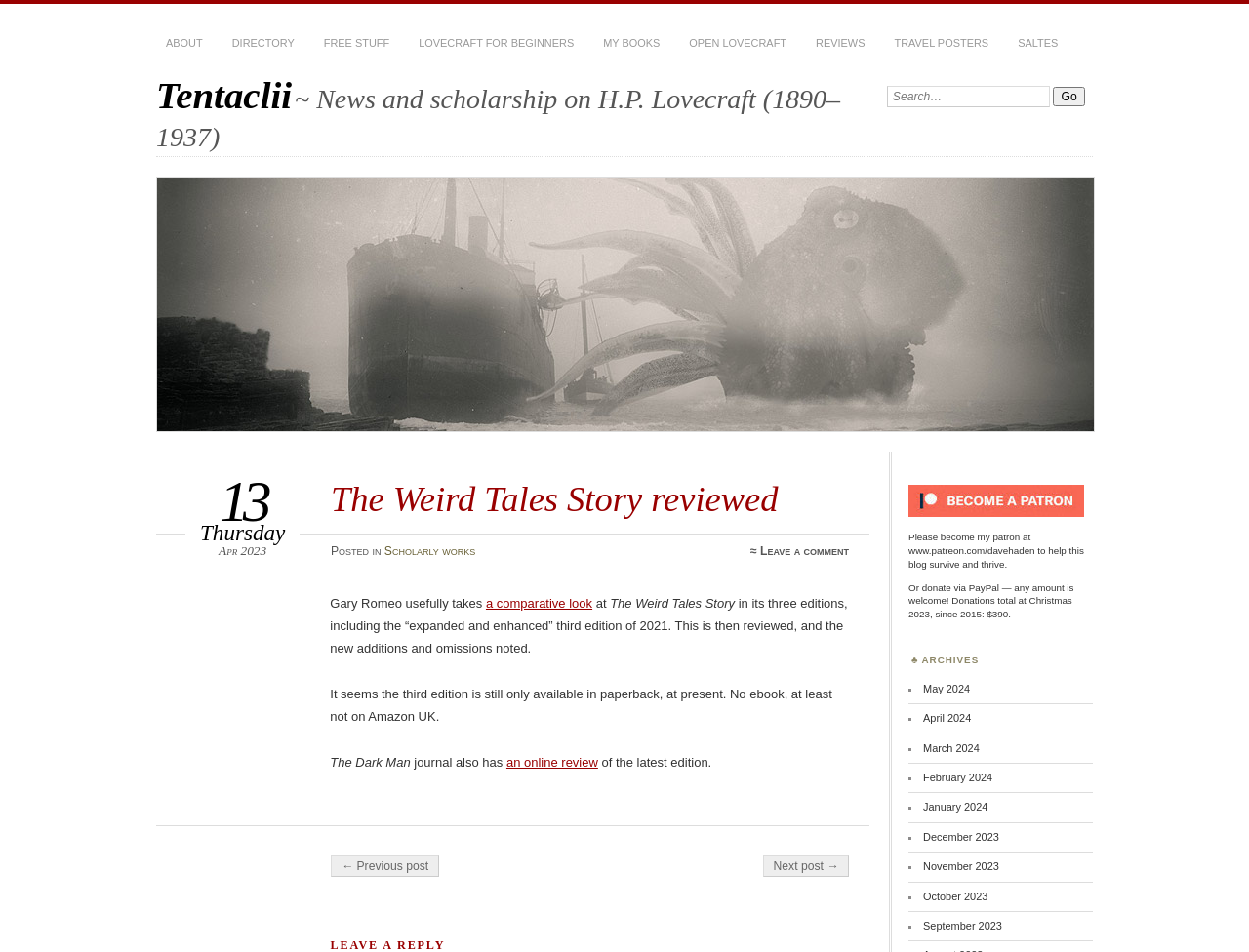Identify the bounding box coordinates of the part that should be clicked to carry out this instruction: "Go to the ABOUT page".

[0.125, 0.035, 0.17, 0.058]